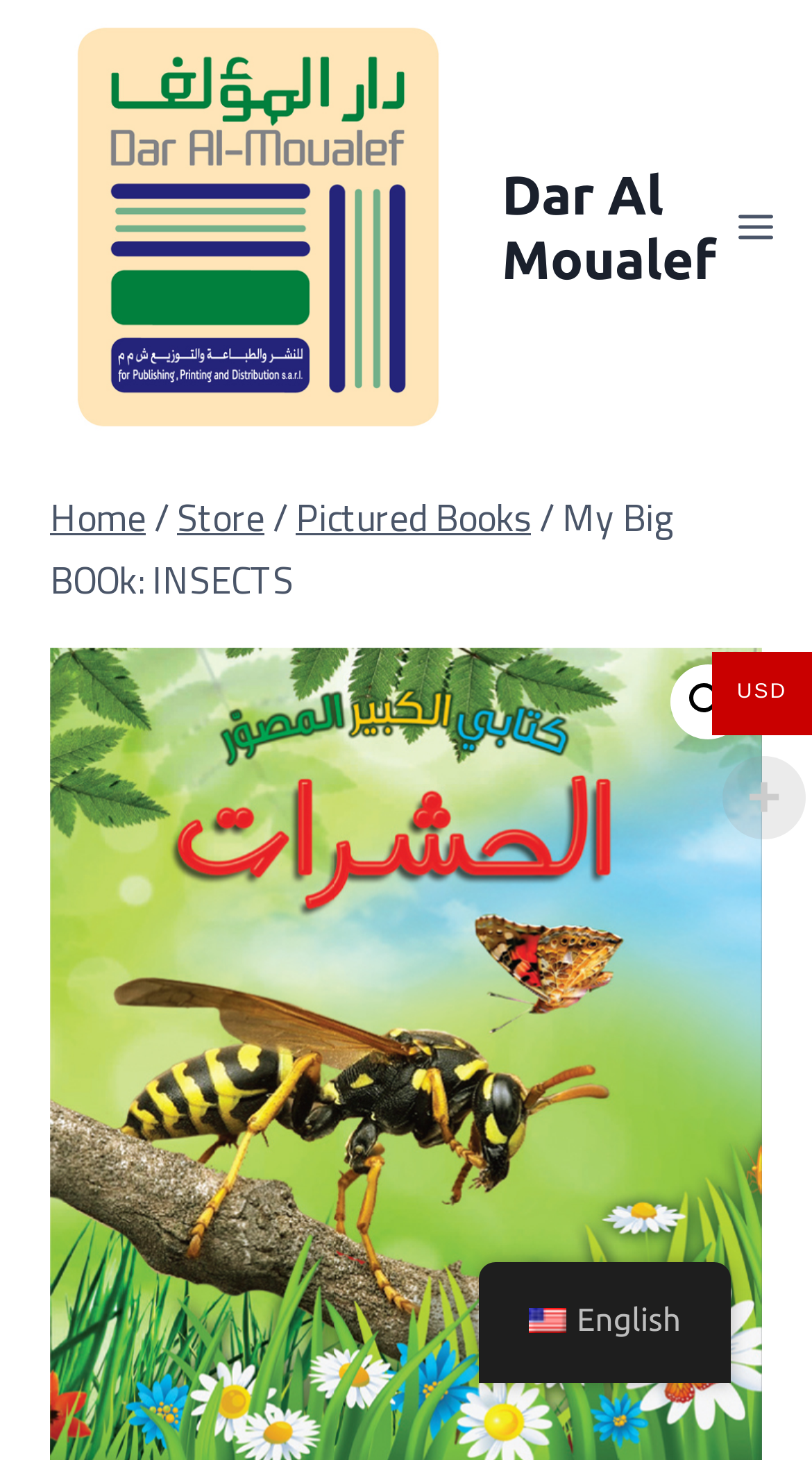Please give the bounding box coordinates of the area that should be clicked to fulfill the following instruction: "Search". The coordinates should be in the format of four float numbers from 0 to 1, i.e., [left, top, right, bottom].

[0.826, 0.456, 0.918, 0.507]